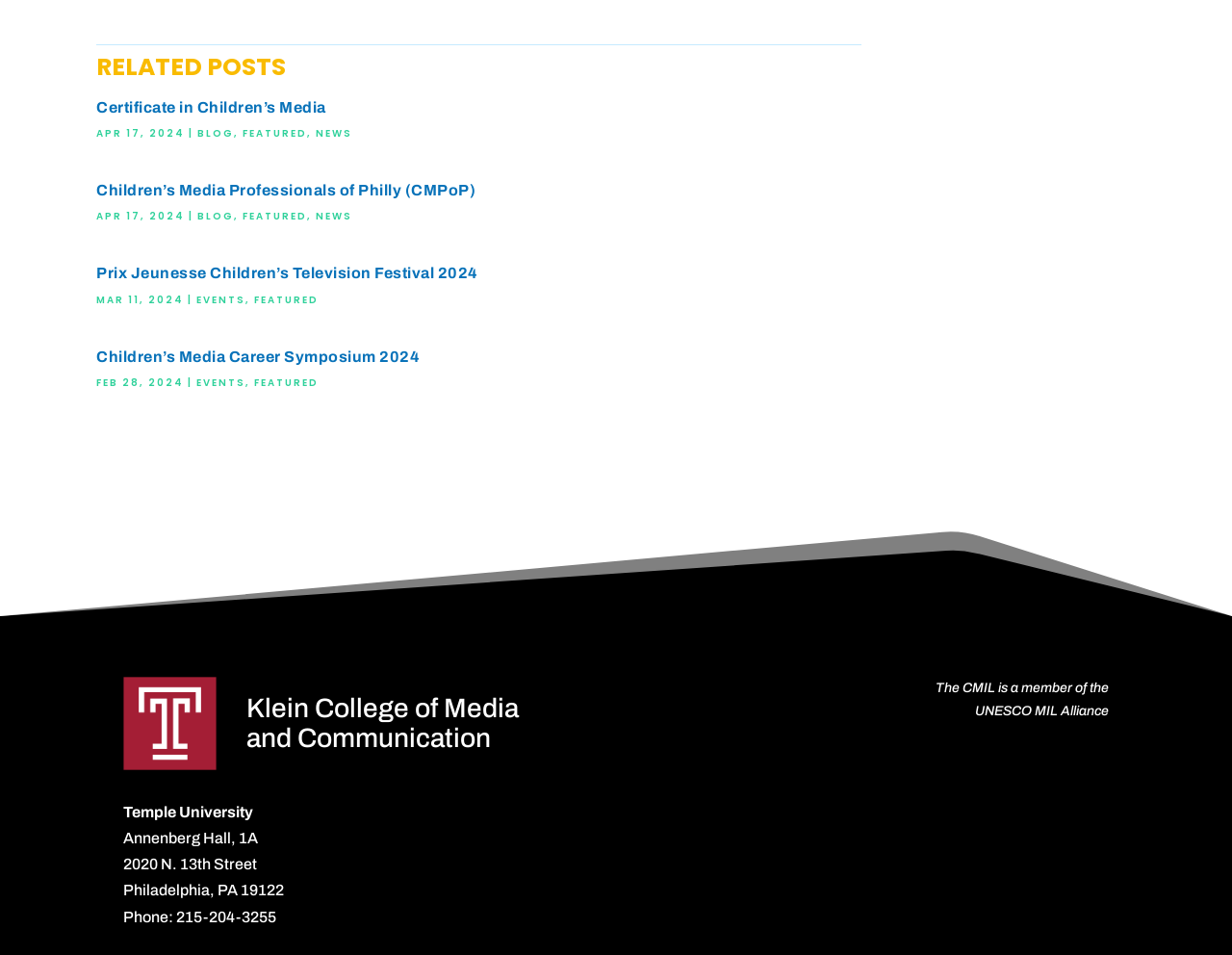Determine the bounding box coordinates of the element that should be clicked to execute the following command: "Visit the 'UNESCO MIL Alliance' website".

[0.744, 0.764, 0.9, 0.998]